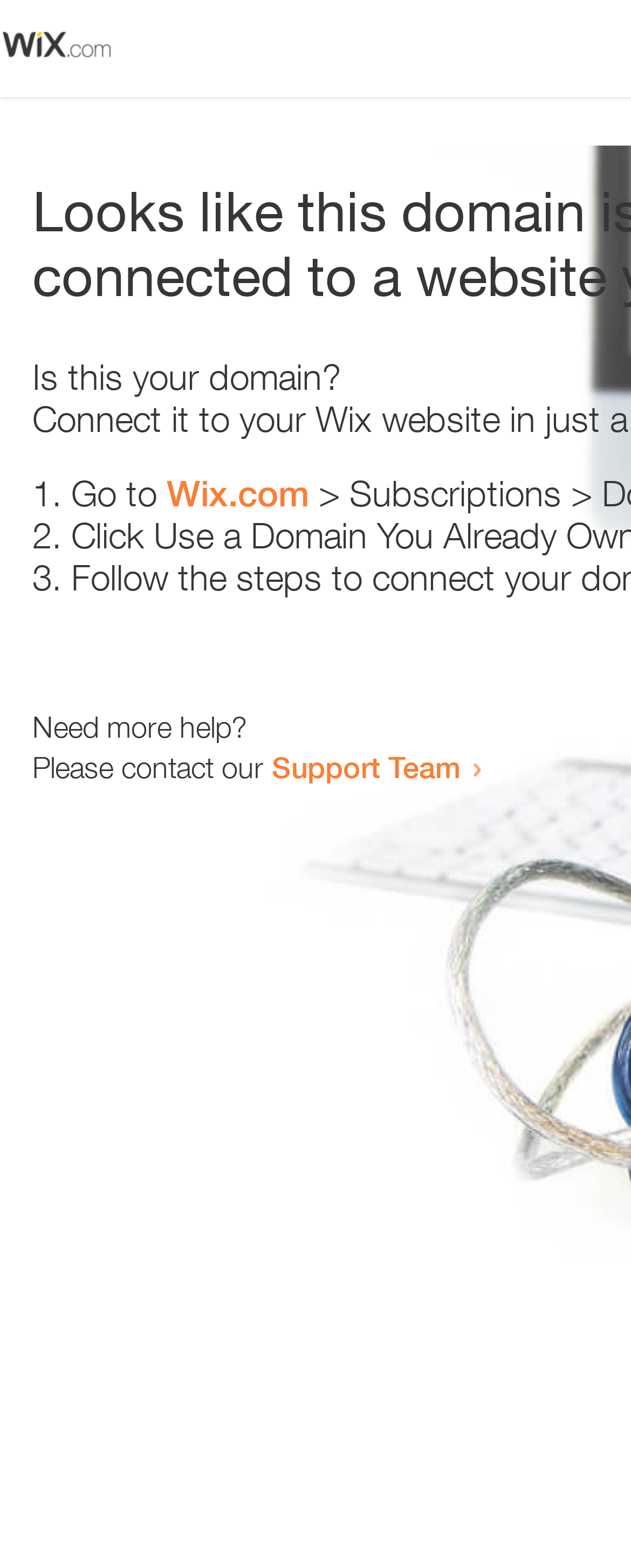Based on the element description: "Support Team", identify the bounding box coordinates for this UI element. The coordinates must be four float numbers between 0 and 1, listed as [left, top, right, bottom].

[0.431, 0.478, 0.731, 0.5]